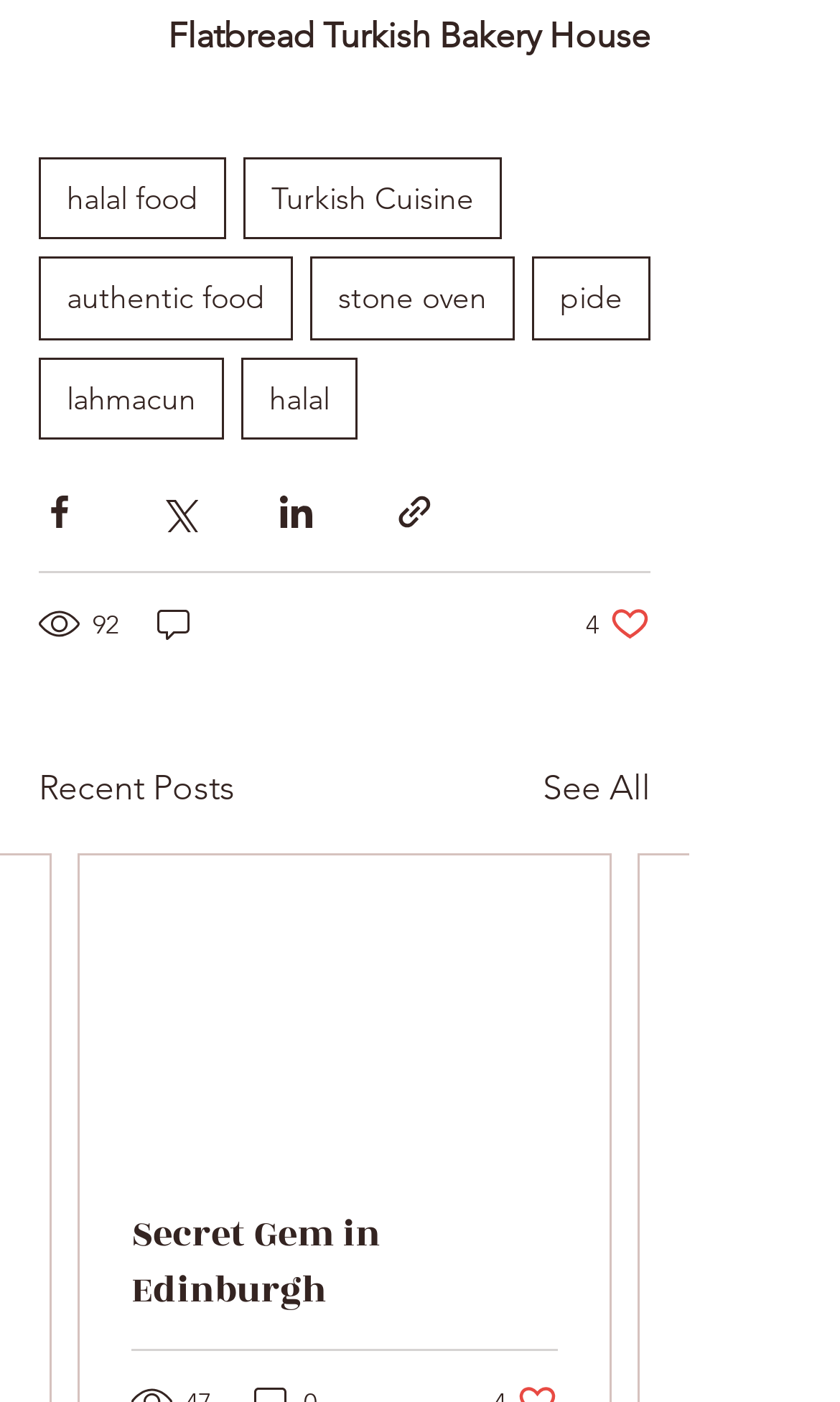Could you locate the bounding box coordinates for the section that should be clicked to accomplish this task: "View the 'Recent Posts'".

[0.046, 0.545, 0.279, 0.582]